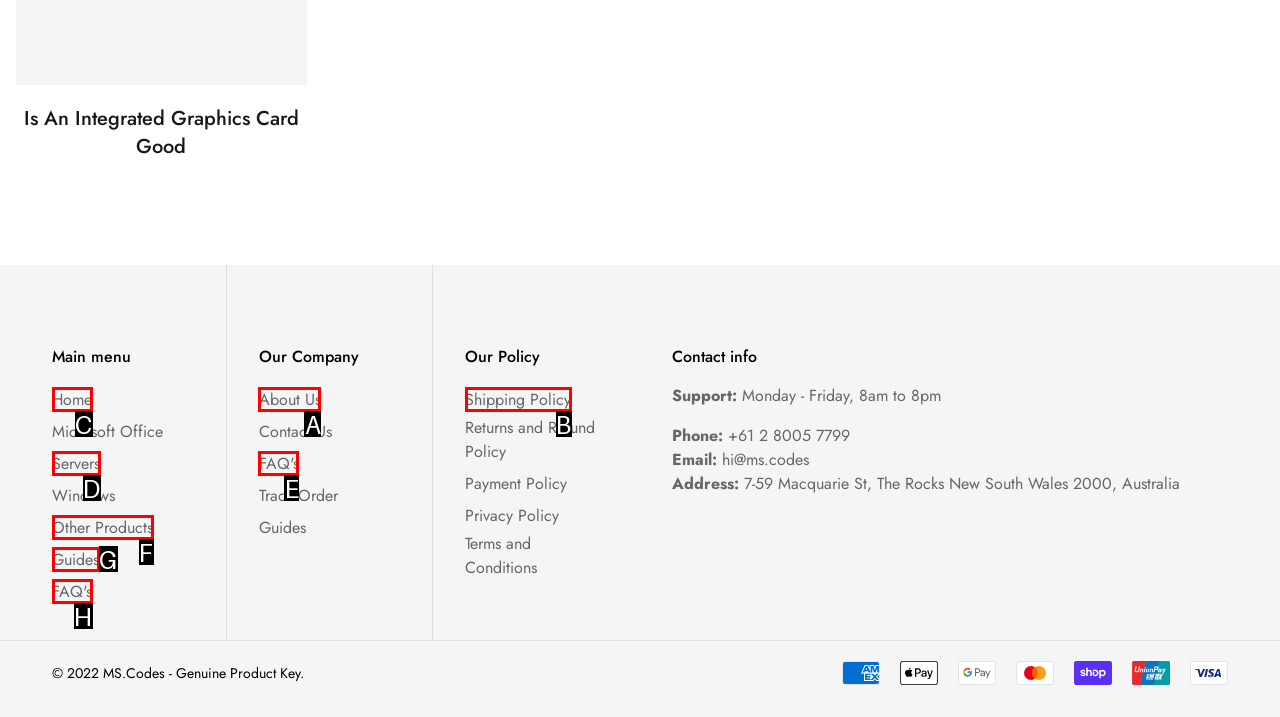Tell me which UI element to click to fulfill the given task: click Milestone link. Respond with the letter of the correct option directly.

None